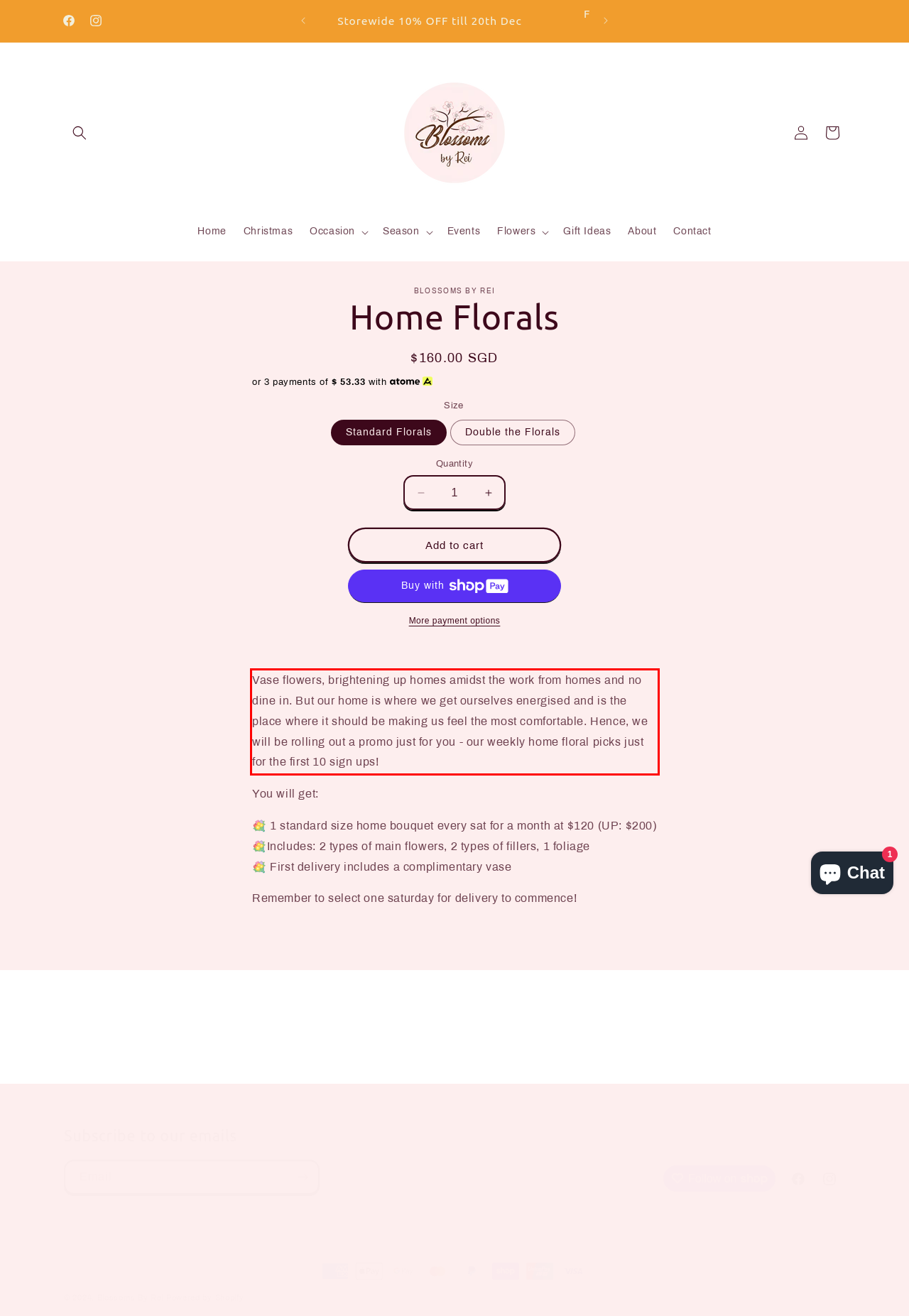With the given screenshot of a webpage, locate the red rectangle bounding box and extract the text content using OCR.

Vase flowers, brightening up homes amidst the work from homes and no dine in. But our home is where we get ourselves energised and is the place where it should be making us feel the most comfortable. Hence, we will be rolling out a promo just for you - our weekly home floral picks just for the first 10 sign ups!